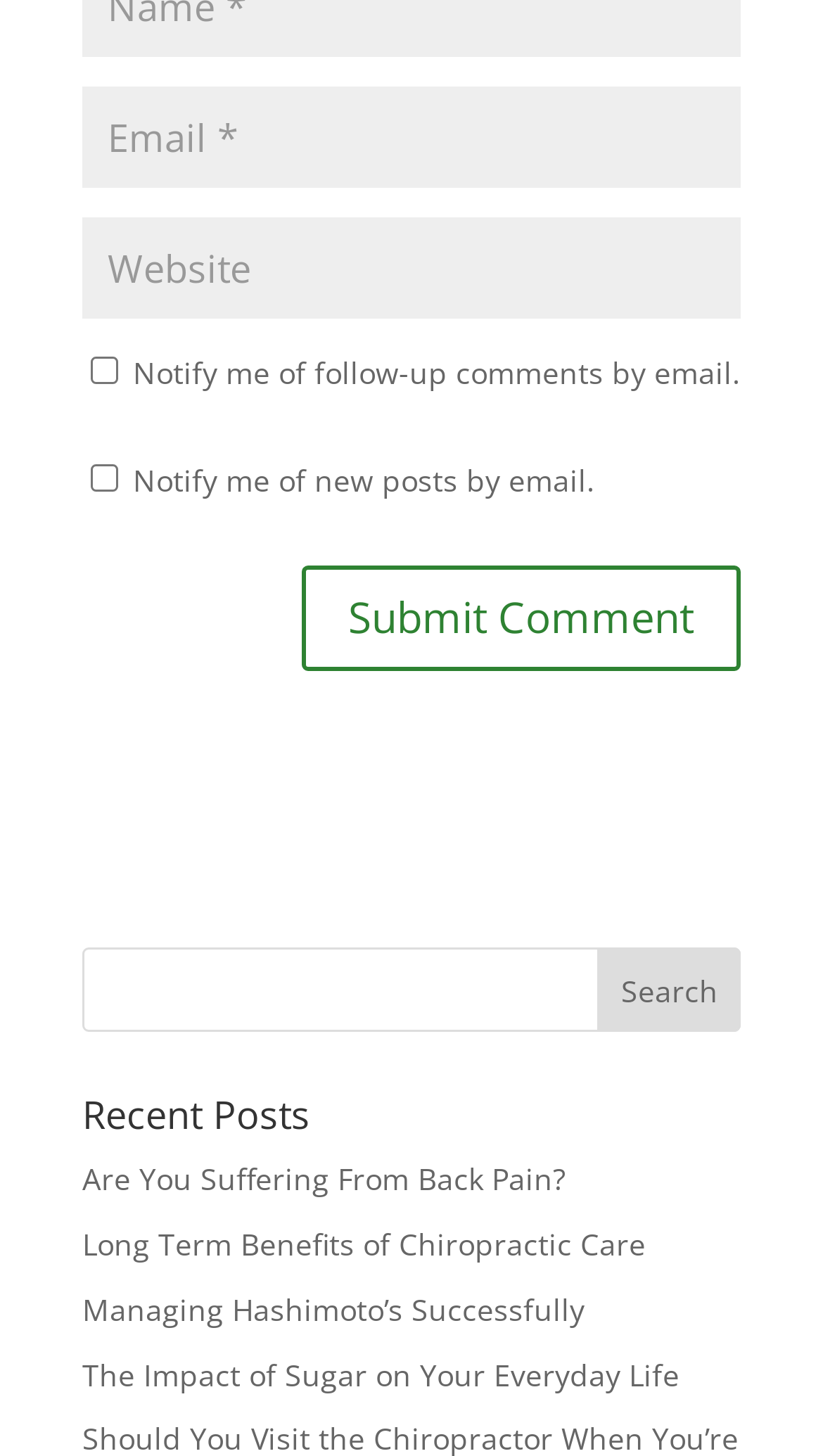Could you locate the bounding box coordinates for the section that should be clicked to accomplish this task: "Check 'Notify me of follow-up comments by email'".

[0.11, 0.244, 0.144, 0.263]